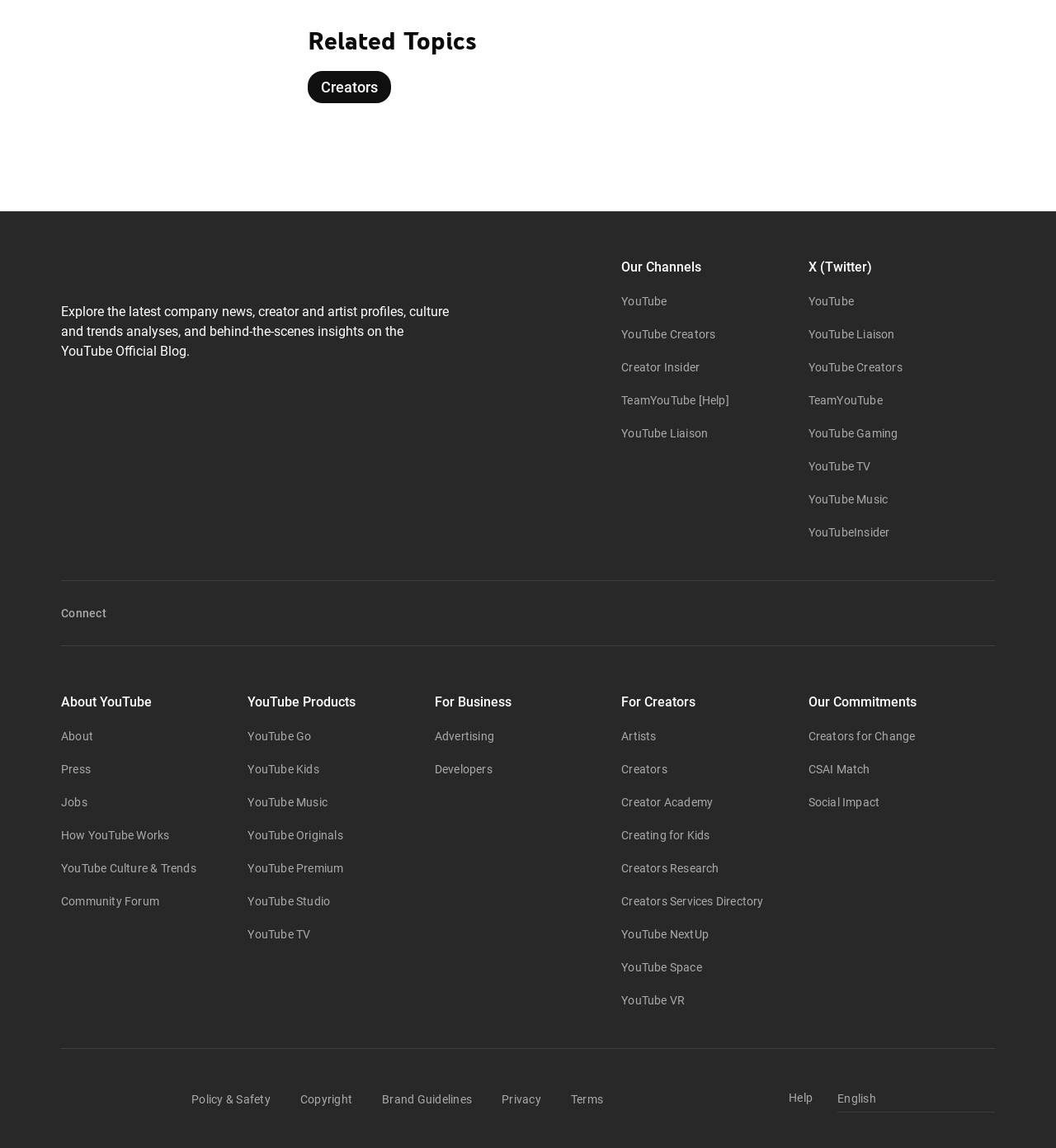Determine the bounding box coordinates of the clickable element to achieve the following action: 'Learn about 'YouTube Culture & Trends''. Provide the coordinates as four float values between 0 and 1, formatted as [left, top, right, bottom].

[0.058, 0.751, 0.186, 0.762]